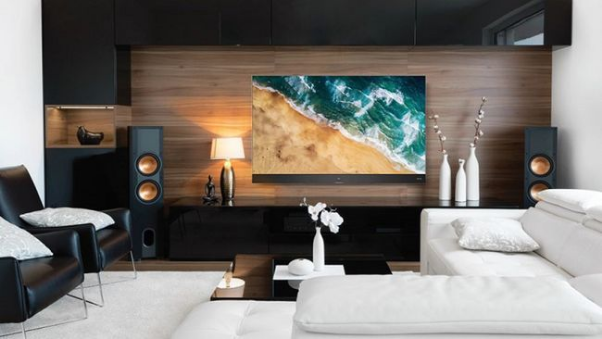Describe every aspect of the image in detail.

The image depicts a stylish and modern living room featuring a TCL X7 Series QLED television, which is mounted on a chic wooden wall. The TV displays a vibrant ocean scene, highlighting its 4K capabilities. Below the television, there is a sleek black media console that enhances the contemporary aesthetic of the room. 

To the left, a warm lamp emits a gentle glow, complementing the elegant decor. Surrounding the television and console are two stylish black chairs with soft cushions, inviting relaxation. On the table in front, a minimalist vase holds delicate flowers, adding a touch of nature to the space. The room is bright and airy, with neutral tones and clean lines, creating a cozy yet sophisticated atmosphere perfect for enjoying entertainment or gathering with friends and family.